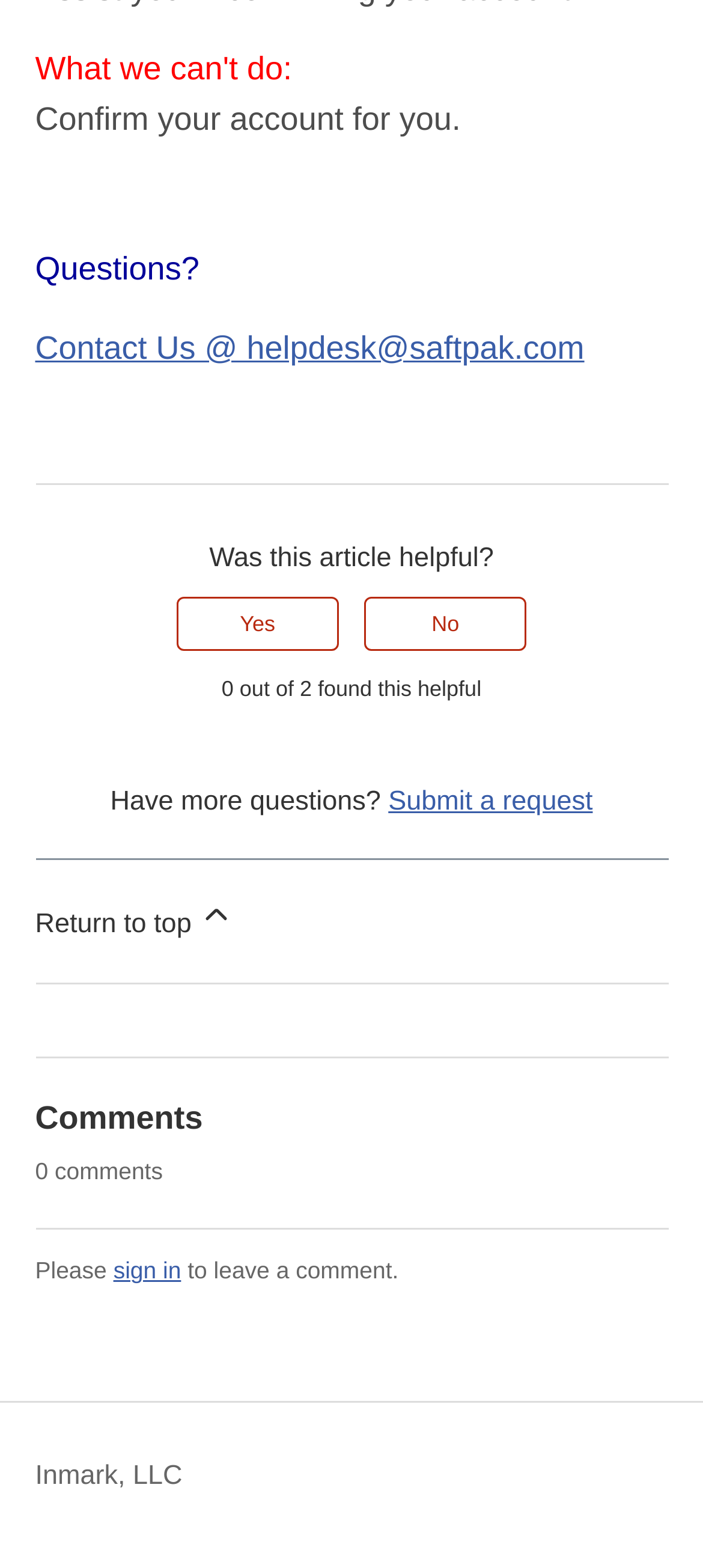Answer the question with a single word or phrase: 
How many comments are there on this webpage?

0